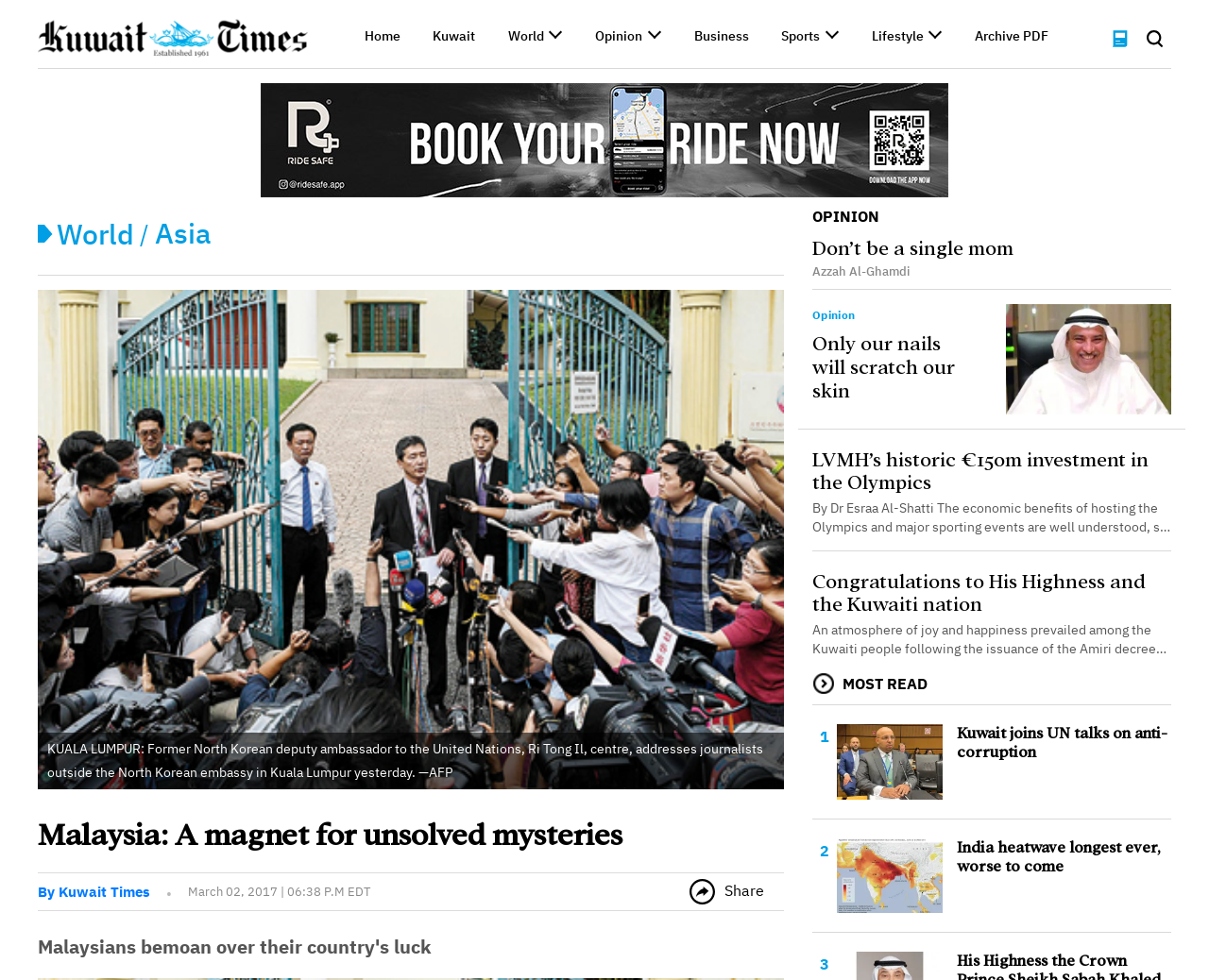Please determine the bounding box coordinates of the element to click on in order to accomplish the following task: "Read the Malaysia: A magnet for unsolved mysteries article". Ensure the coordinates are four float numbers ranging from 0 to 1, i.e., [left, top, right, bottom].

[0.031, 0.825, 0.648, 0.871]